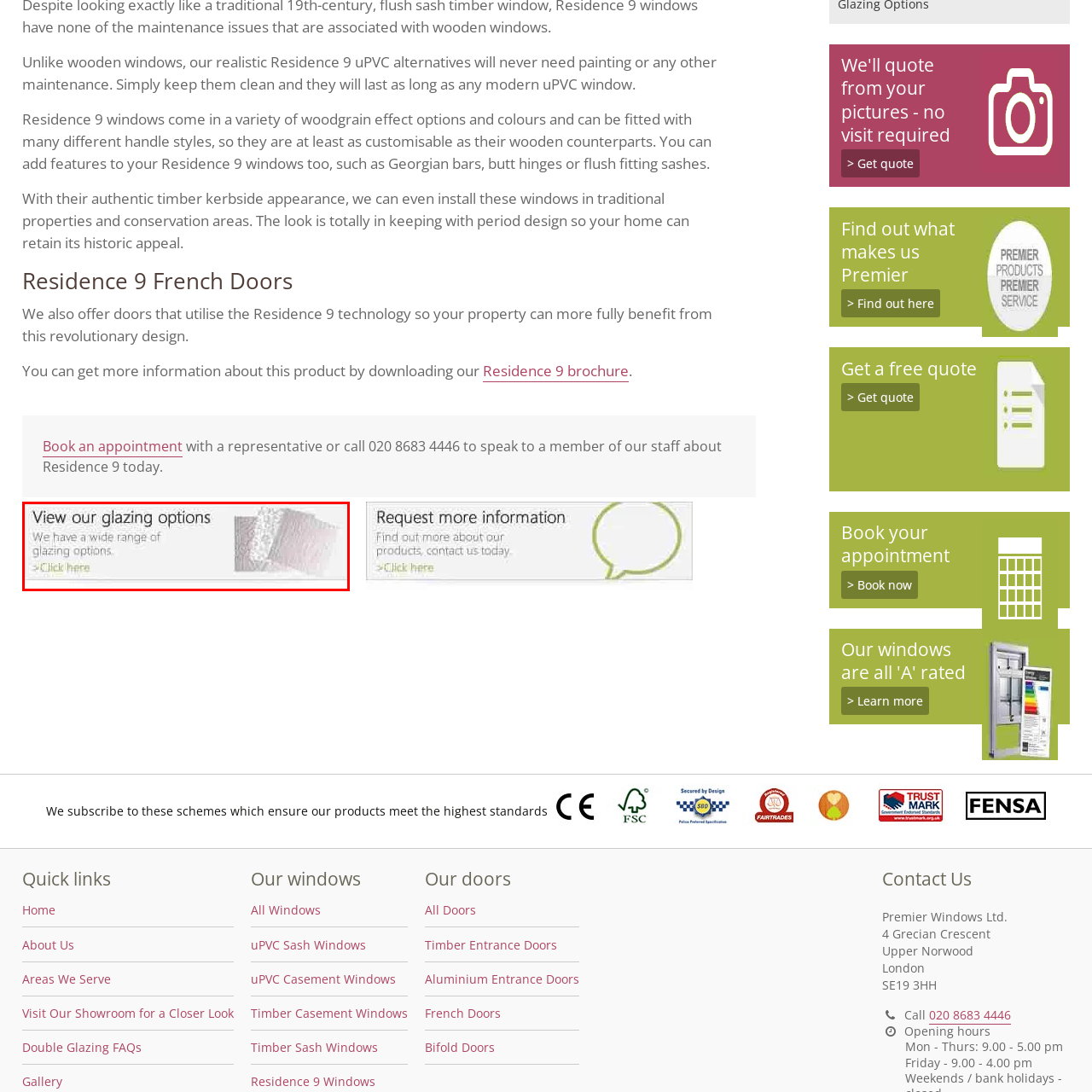Analyze and describe the image content within the red perimeter in detail.

The image features a promotional banner highlighting glazing options offered by a window and door company. The top line reads "View our glazing options," emphasizing the variety available to customers. Beneath it, there is a brief description stating, "We have a wide range of glazing options," inviting potential buyers to explore the choices. A clickable call-to-action, "Click here," is prominently placed to encourage user engagement and facilitate access to further information about their glazing products. This visual element is designed to inform customers about the customization possibilities and quality of their offerings in relation to modern uPVC windows.